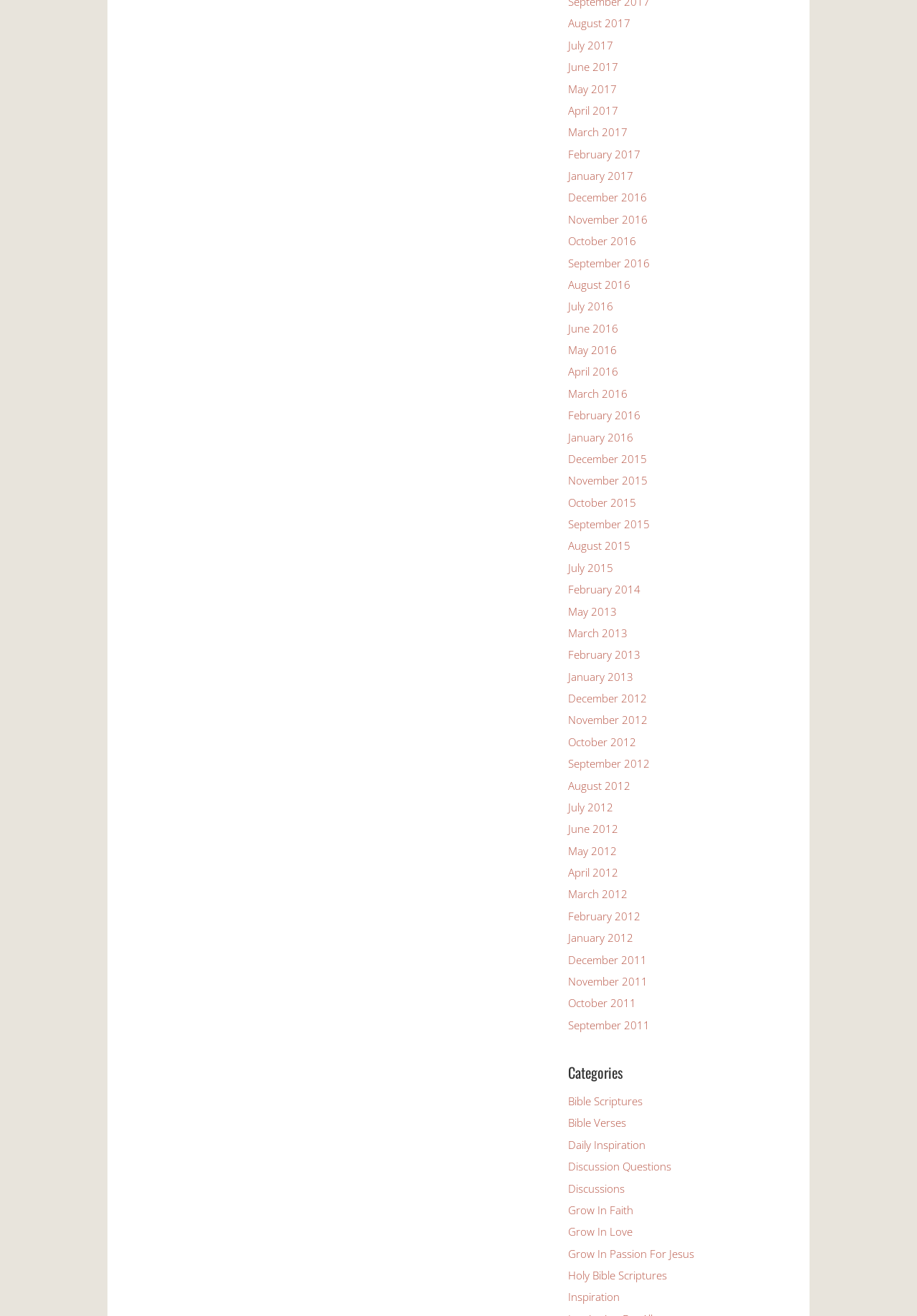Identify the bounding box of the UI element that matches this description: "Inspiration".

[0.62, 0.98, 0.676, 0.991]